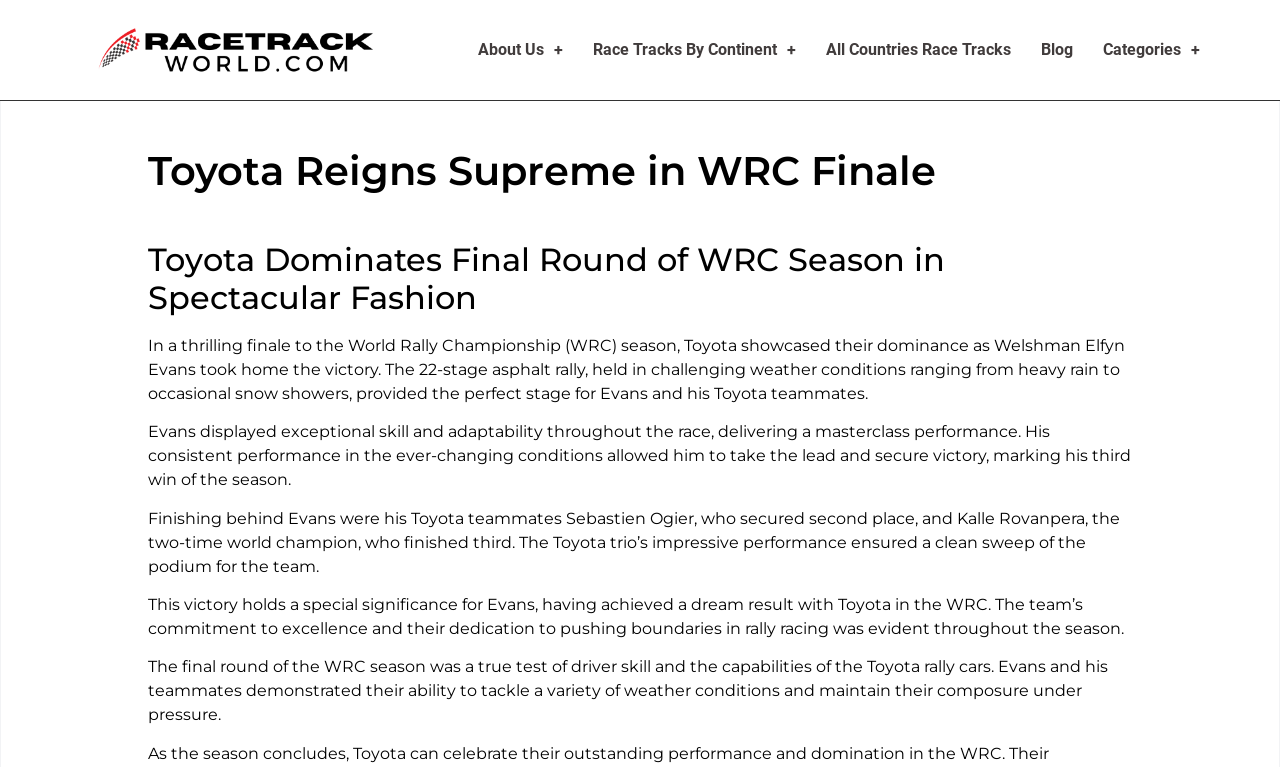Can you extract the headline from the webpage for me?

Toyota Reigns Supreme in WRC Finale